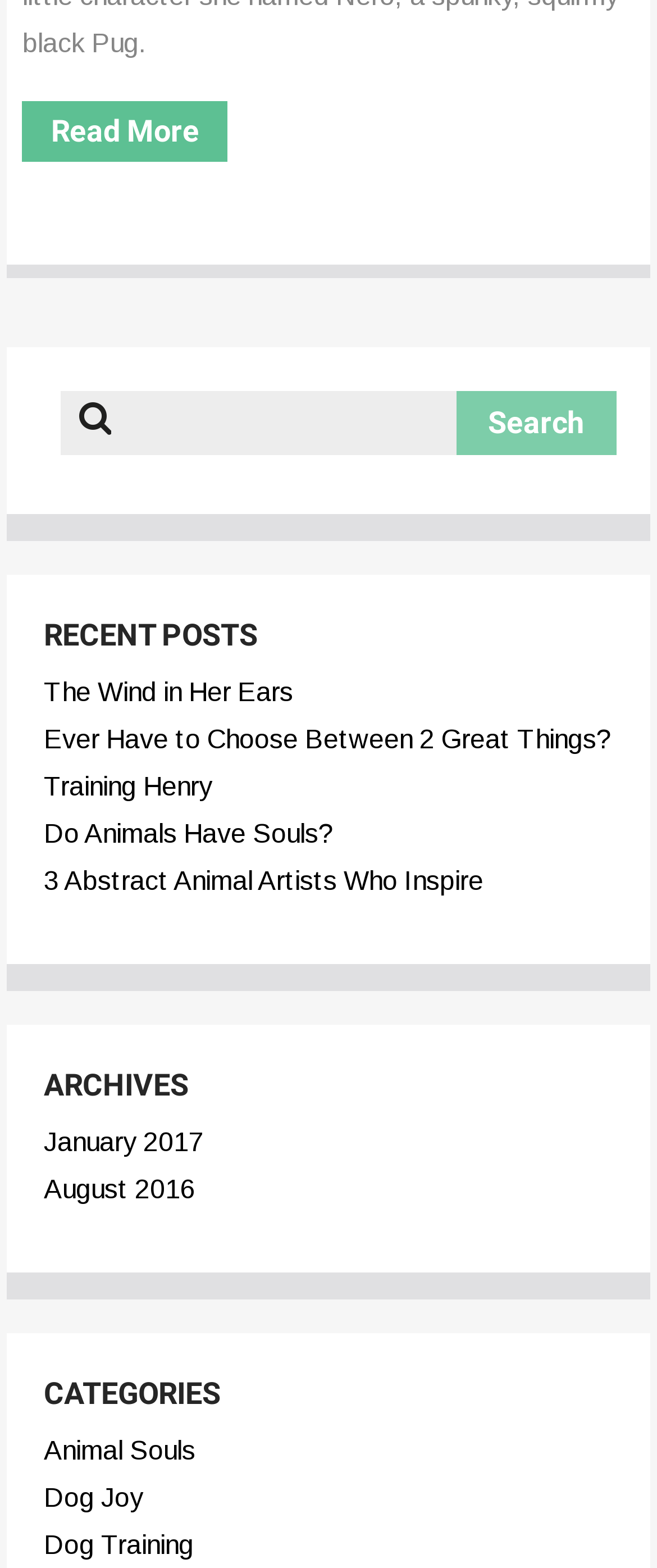Determine the bounding box coordinates of the target area to click to execute the following instruction: "Contact via email."

None